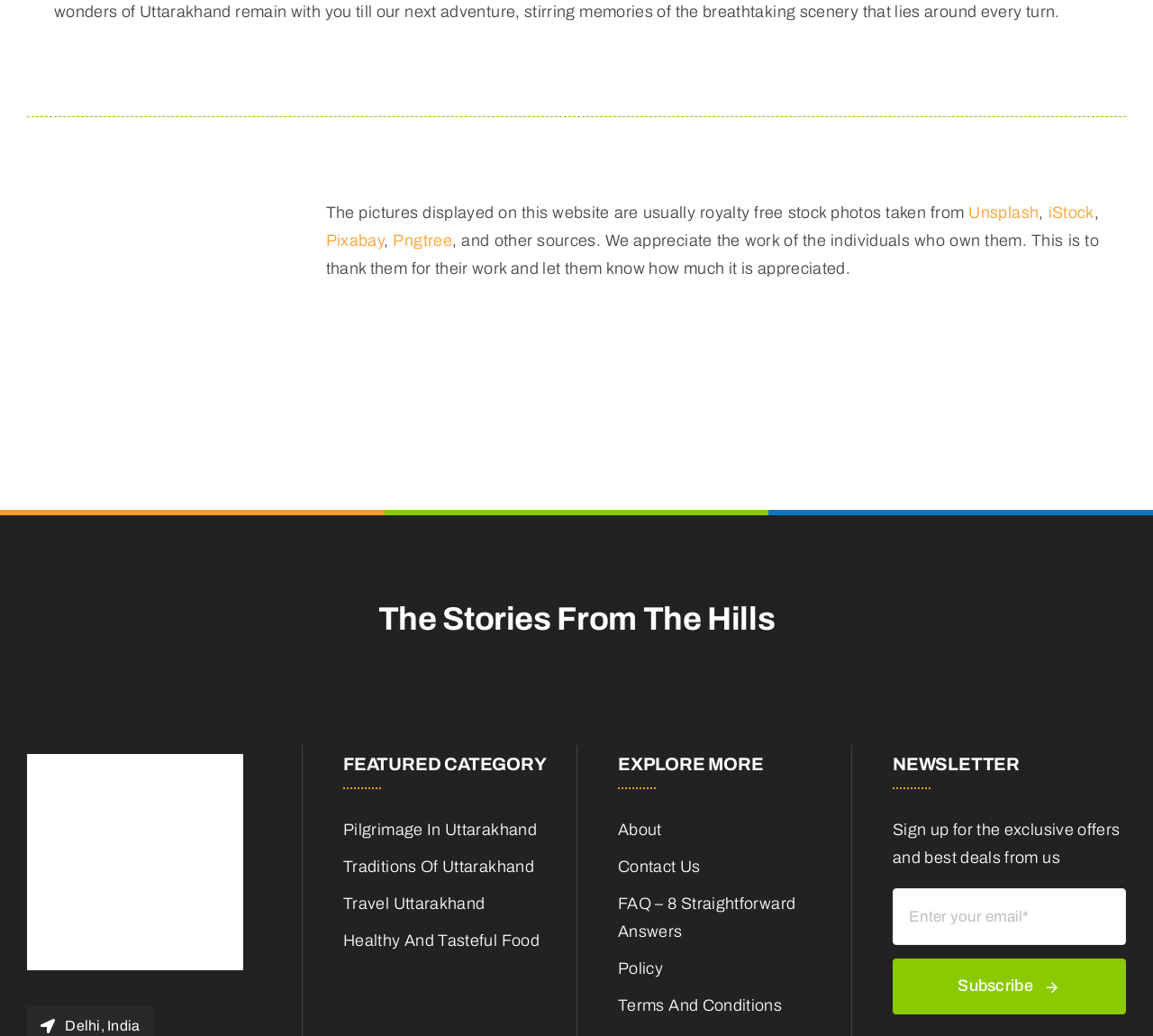Identify the bounding box coordinates of the region that needs to be clicked to carry out this instruction: "Click the 'Subscribe' button". Provide these coordinates as four float numbers ranging from 0 to 1, i.e., [left, top, right, bottom].

[0.774, 0.818, 0.977, 0.871]